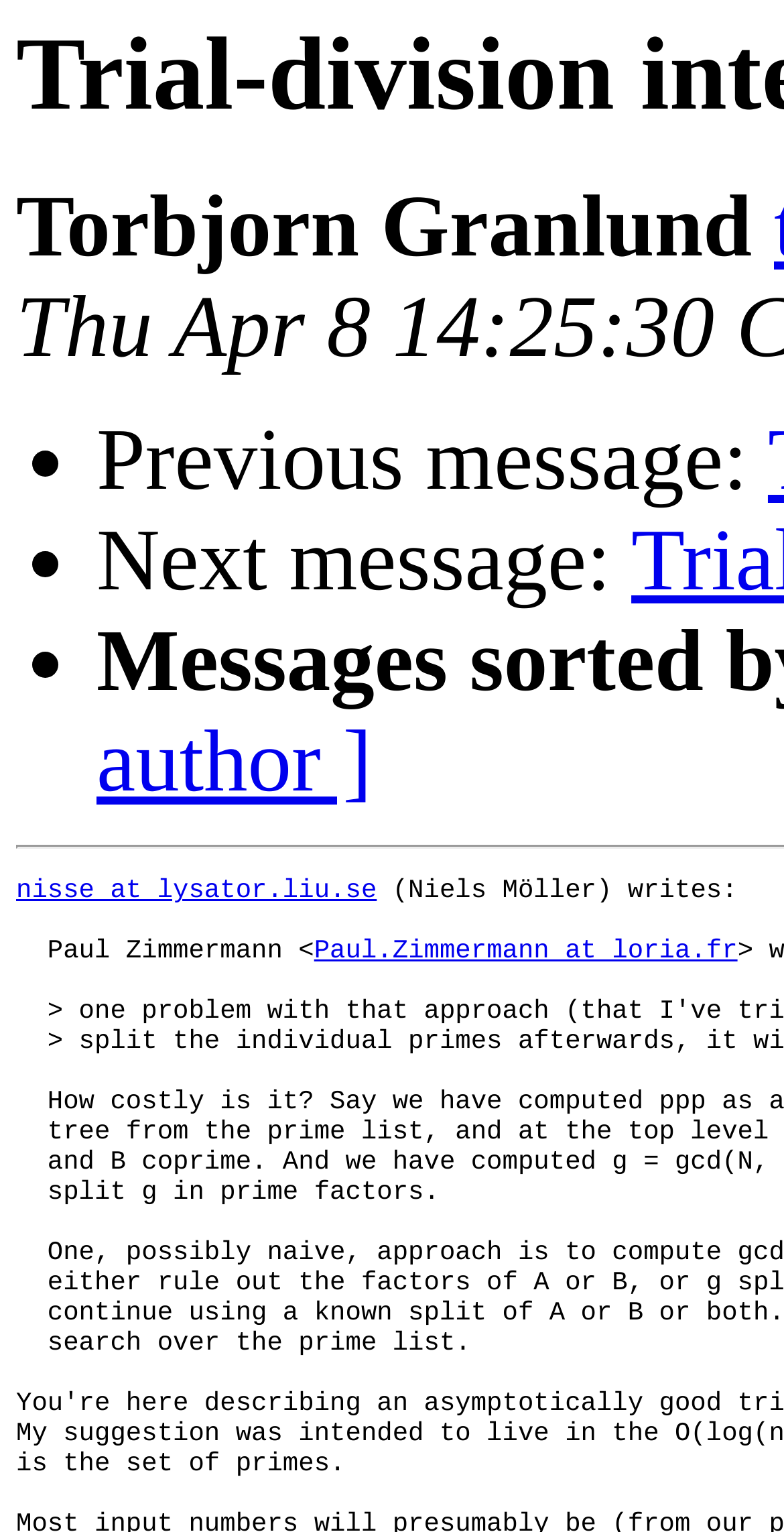Give a comprehensive overview of the webpage, including key elements.

The webpage is titled "Trial-division interface" and appears to be a discussion forum or email thread. At the top, there is a static text element displaying the name "Torbjorn Granlund". Below this, there are three list markers, each represented by a bullet point, aligned vertically on the left side of the page. 

To the right of each list marker, there are corresponding static text elements. The first one reads "Previous message:", the second one reads "Next message:", and the third one is not explicitly stated. These text elements are positioned in a vertical sequence, with the "Previous message:" text located above the "Next message:" text.

Further down the page, there is a link to an email address "nisse at lysator.liu.se" located on the left side. Next to this link, there is a static text element that appears to be a quote or a message from someone, which starts with "(Niels Möller) writes:". This text element spans across most of the page's width. Within this text element, there is another link to an email address "Paul.Zimmermann at loria.fr", which is positioned towards the right side of the page.